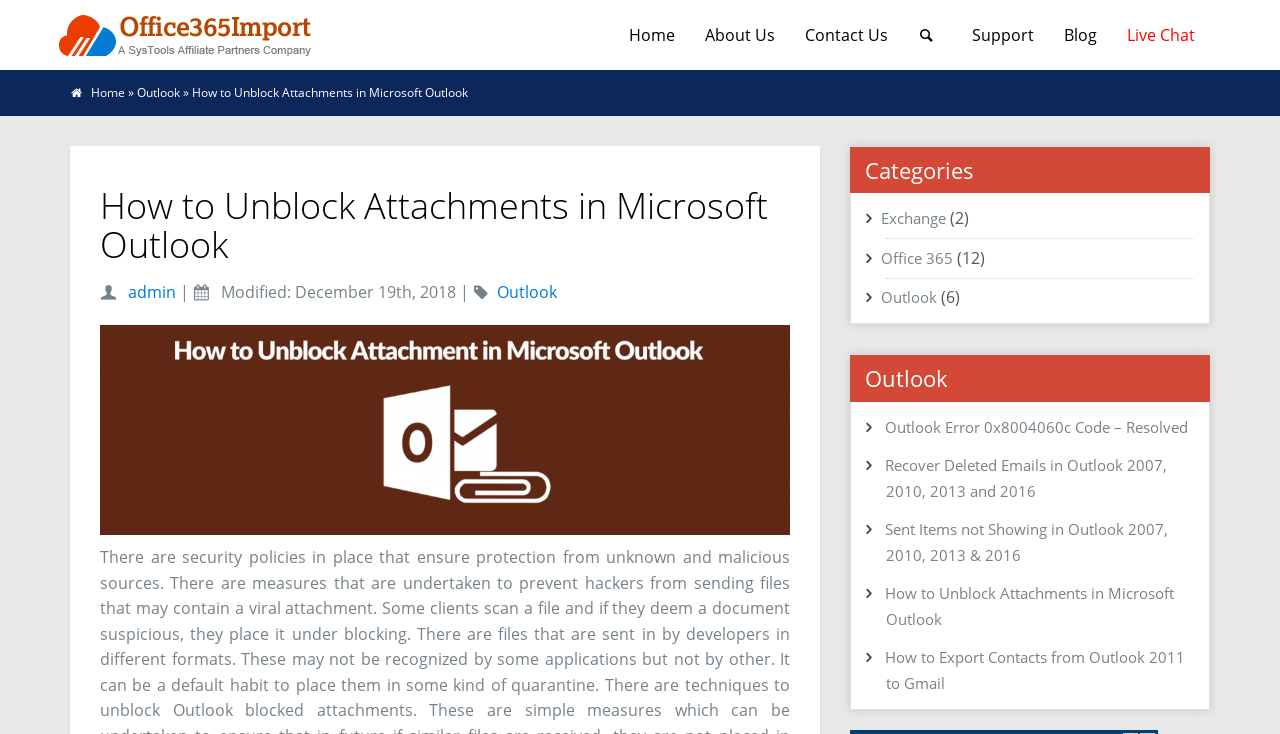Please answer the following question using a single word or phrase: 
What is the title of the article with the most recent modification date?

How to Unblock Attachments in Microsoft Outlook